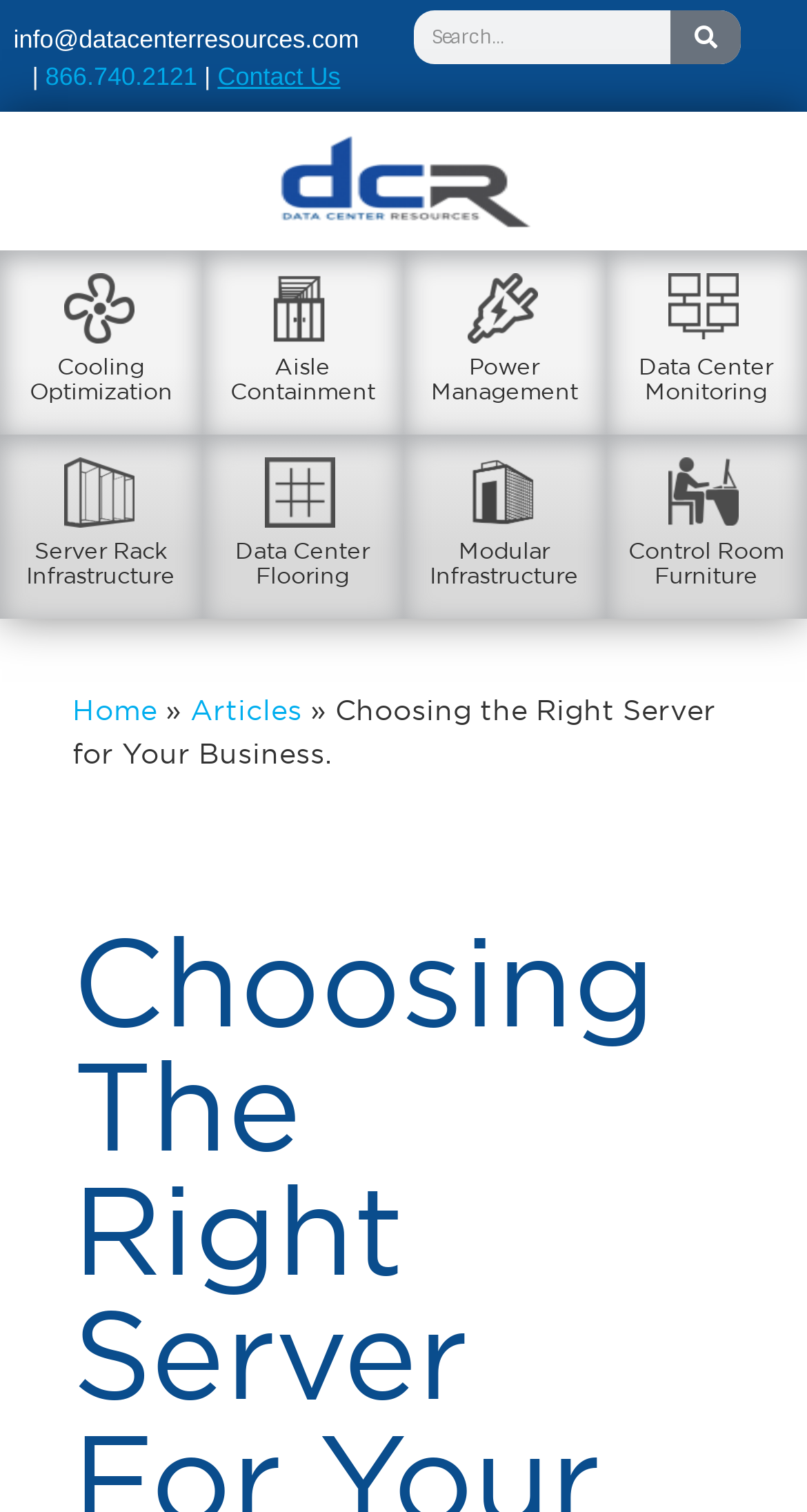Could you indicate the bounding box coordinates of the region to click in order to complete this instruction: "read articles".

[0.236, 0.46, 0.374, 0.481]